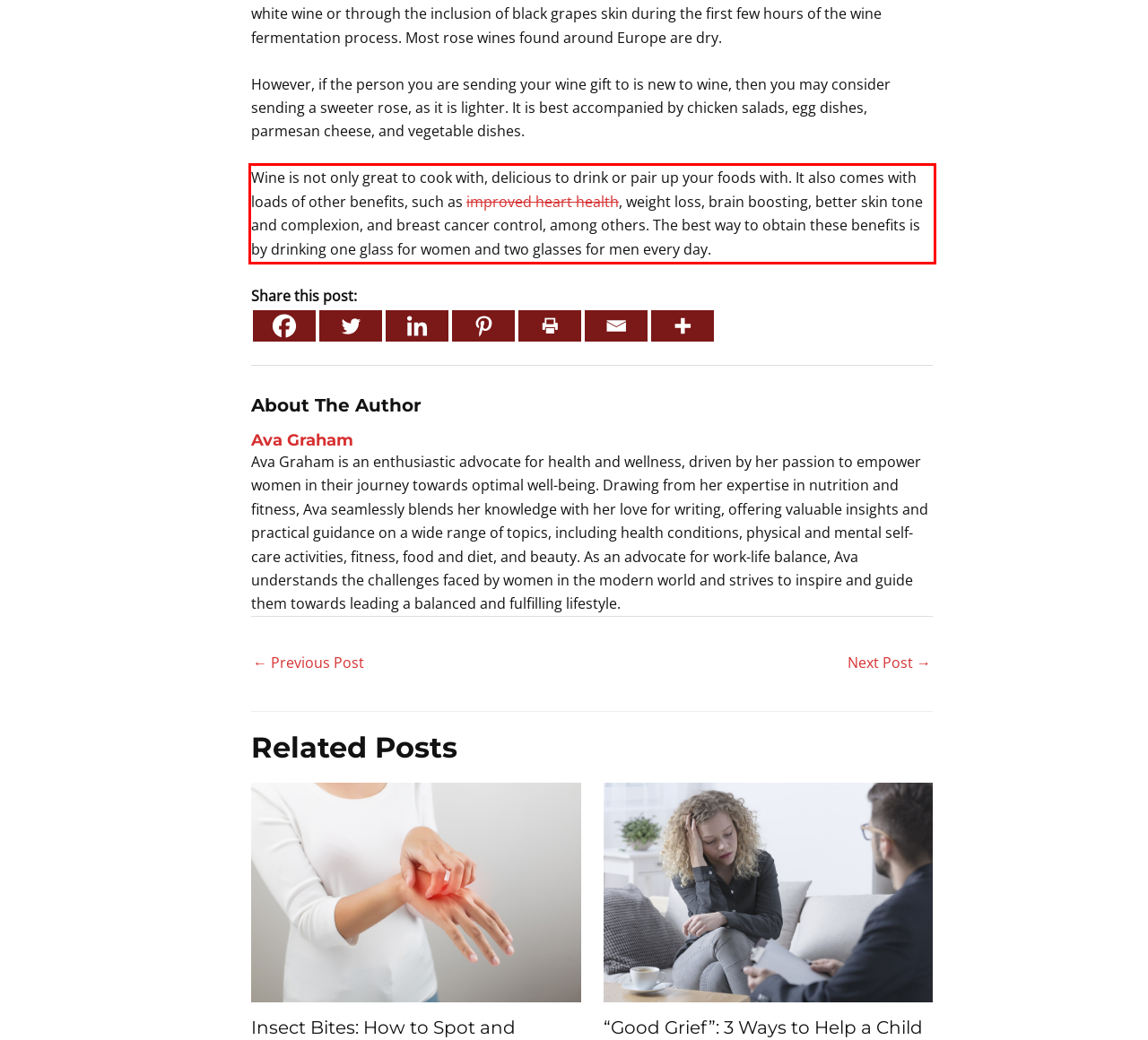Analyze the screenshot of a webpage where a red rectangle is bounding a UI element. Extract and generate the text content within this red bounding box.

Wine is not only great to cook with, delicious to drink or pair up your foods with. It also comes with loads of other benefits, such as improved heart health, weight loss, brain boosting, better skin tone and complexion, and breast cancer control, among others. The best way to obtain these benefits is by drinking one glass for women and two glasses for men every day.